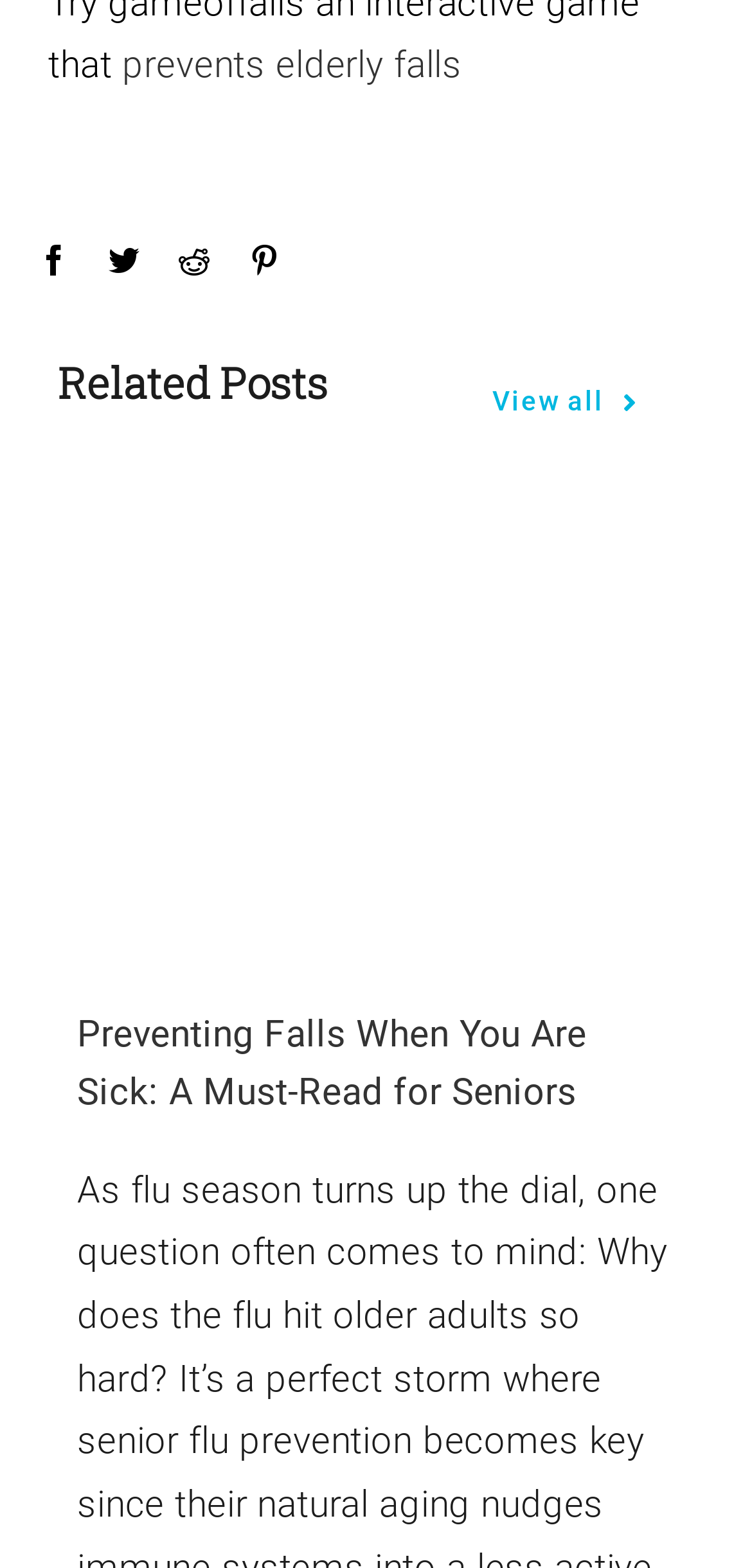What is the purpose of the 'View all' link?
Based on the image, give a one-word or short phrase answer.

To view all related posts